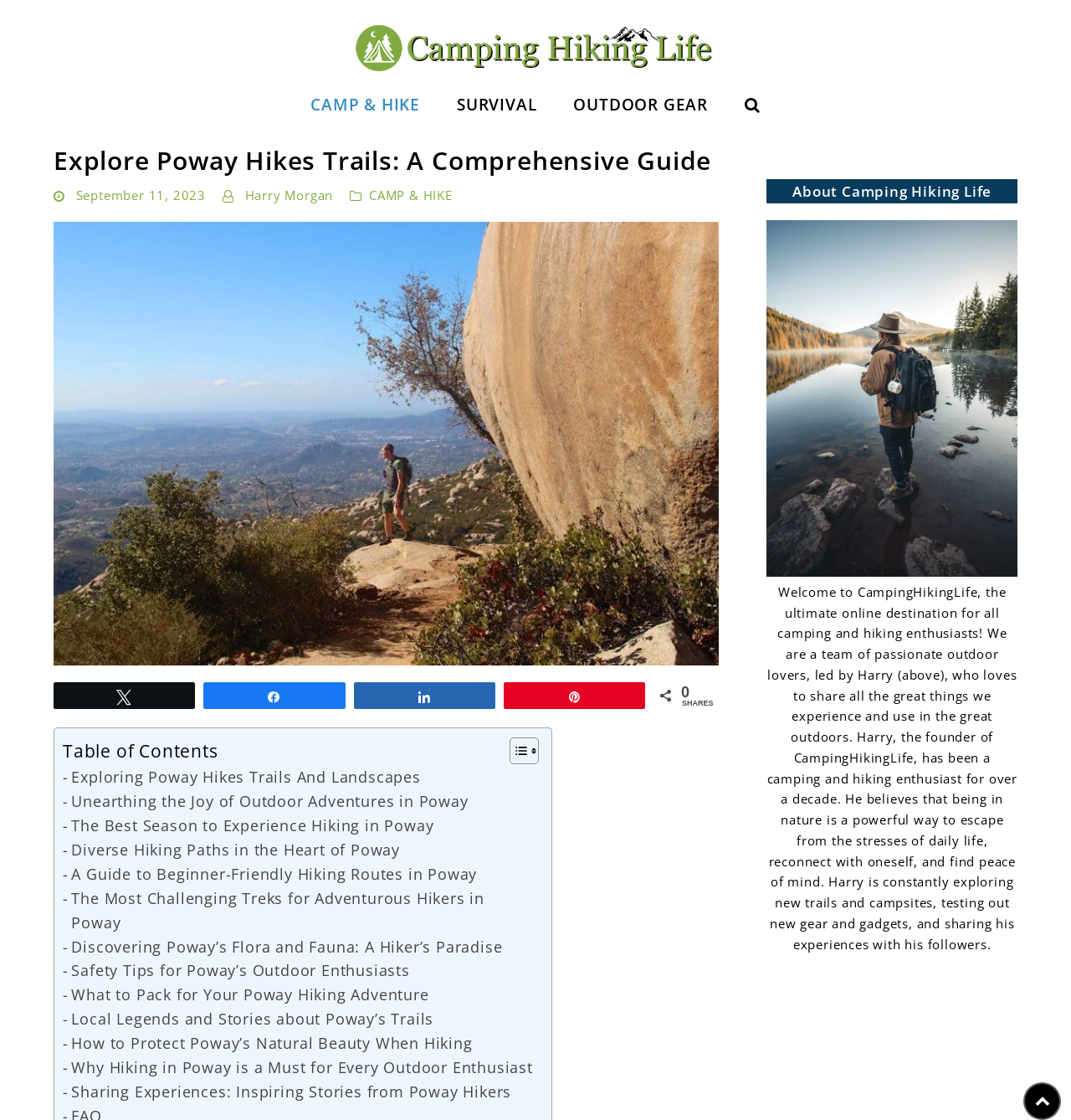Extract the bounding box coordinates of the UI element described by: "Parents and family". The coordinates should include four float numbers ranging from 0 to 1, e.g., [left, top, right, bottom].

None